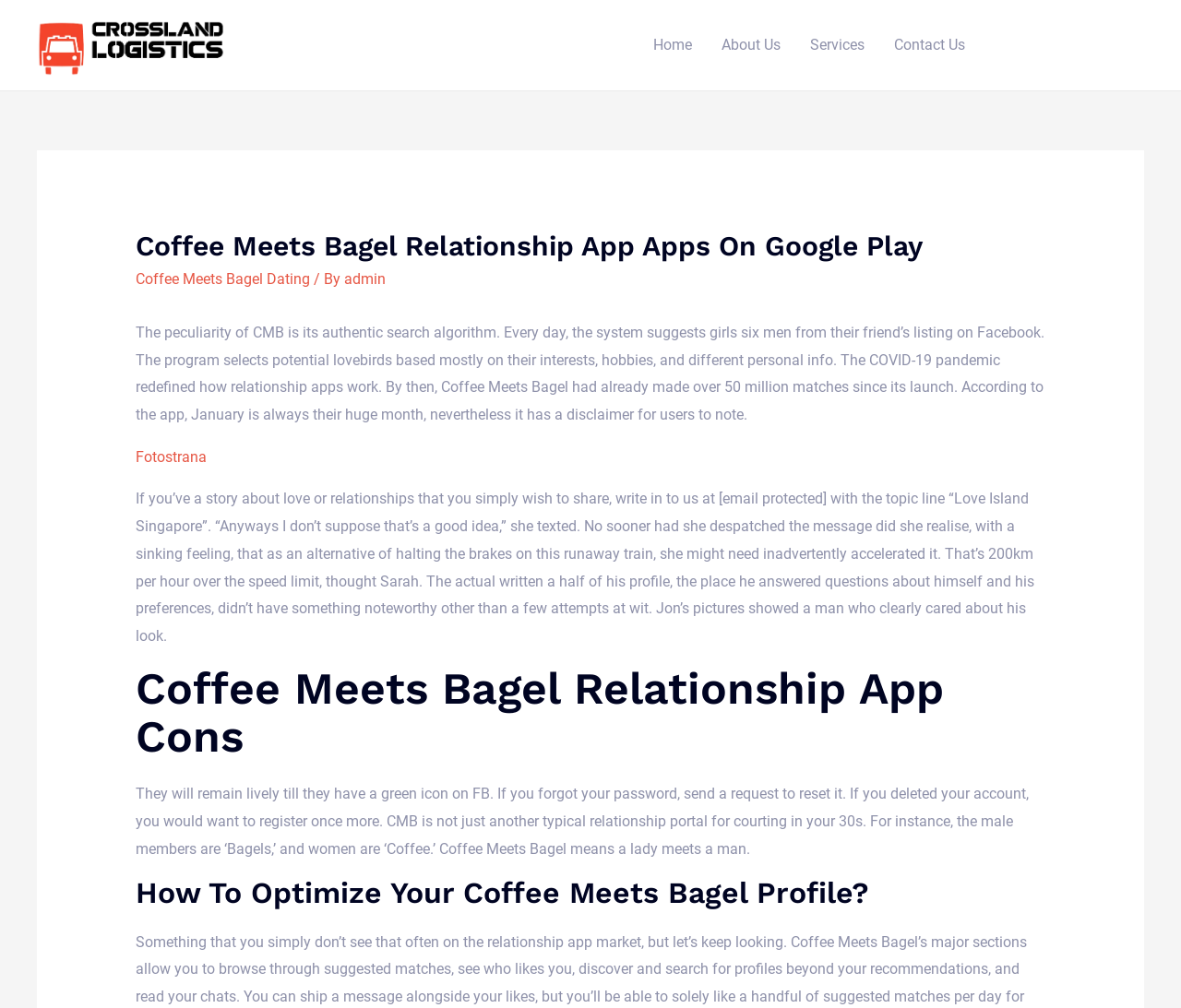Based on the image, please elaborate on the answer to the following question:
What is the nickname for male members?

According to the StaticText, 'For instance, the male members are ‘Bagels,’ and women are ‘Coffee.’ This implies that male members are referred to as 'Bagels'.